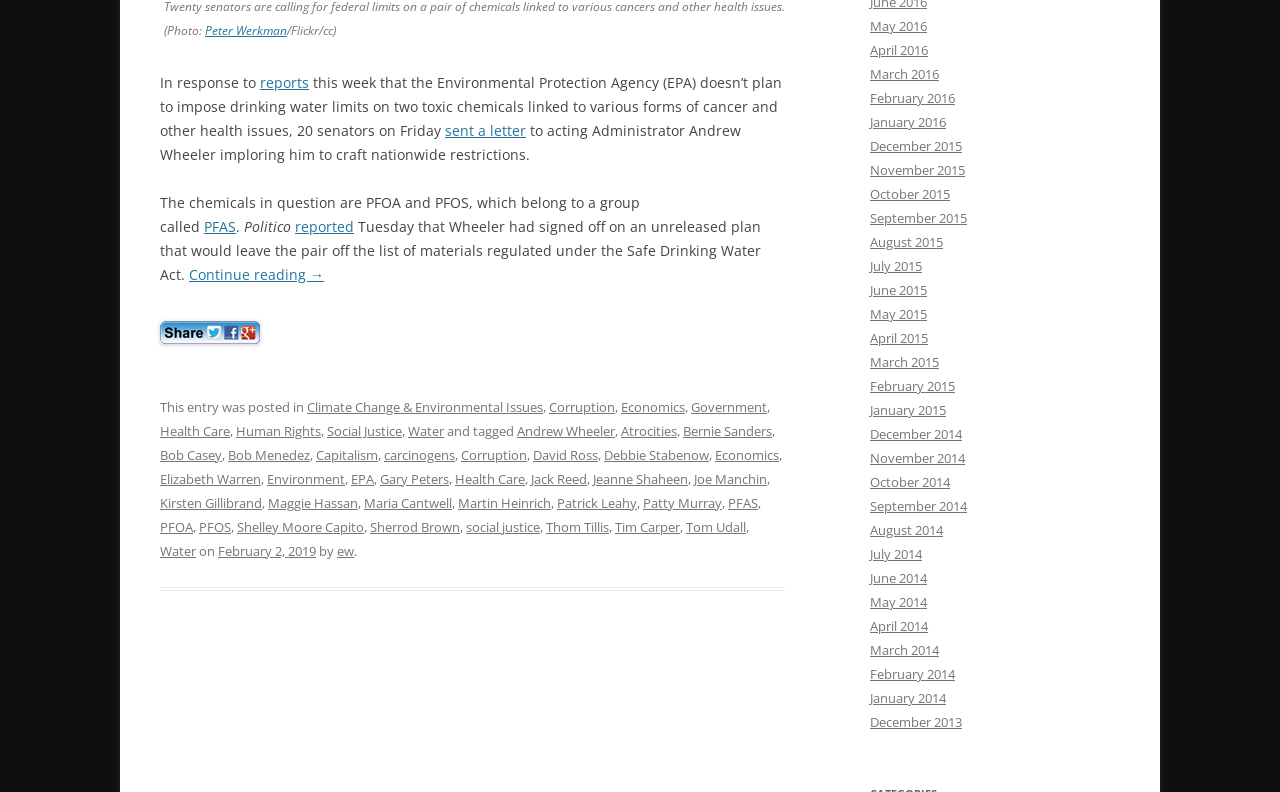Identify the bounding box coordinates of the clickable region to carry out the given instruction: "Read more about 'Climate Change & Environmental Issues'".

[0.24, 0.502, 0.424, 0.525]